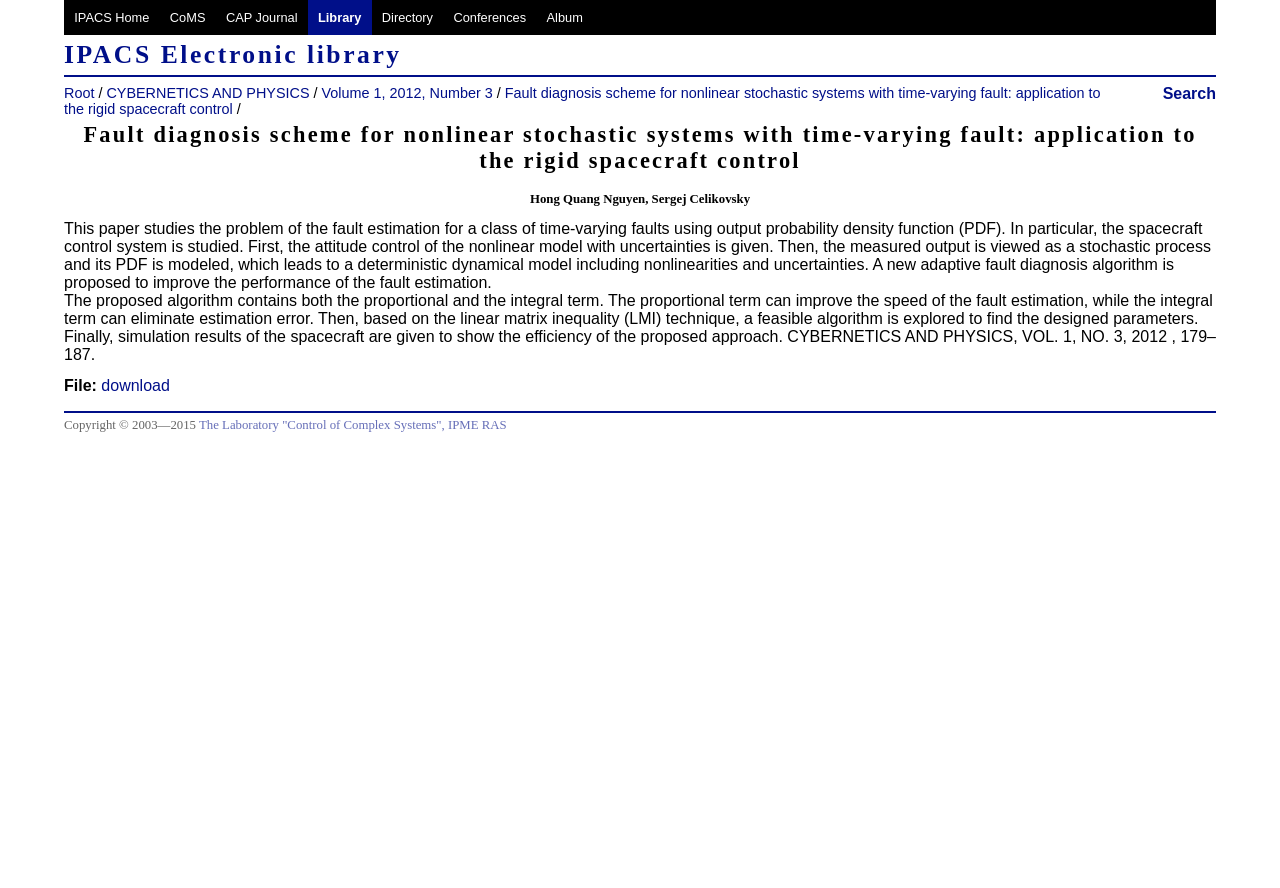What is the name of the journal?
Using the picture, provide a one-word or short phrase answer.

CYBERNETICS AND PHYSICS